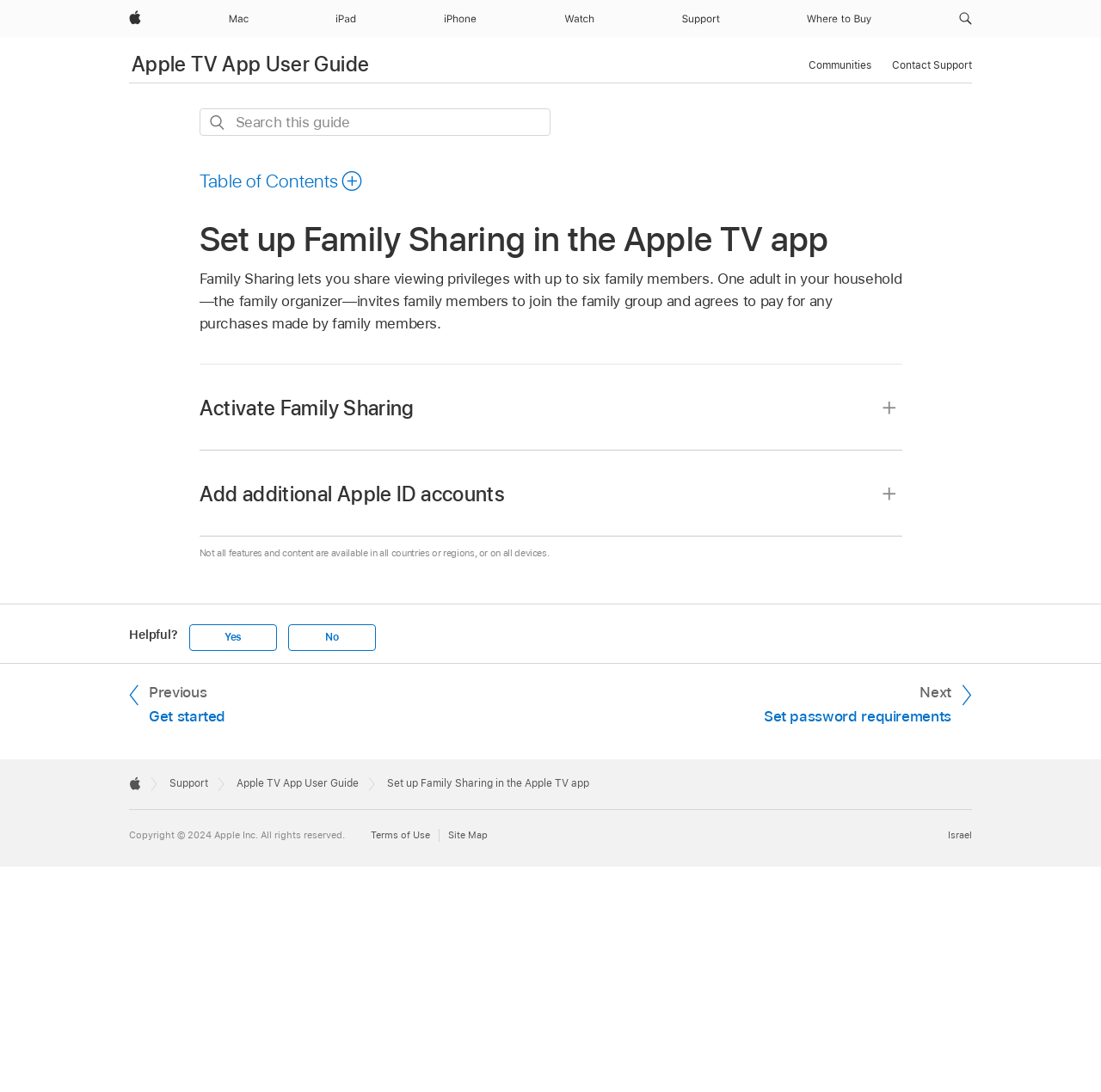Provide the bounding box coordinates for the UI element that is described as: "aria-label="Watch menu"".

[0.534, 0.0, 0.551, 0.035]